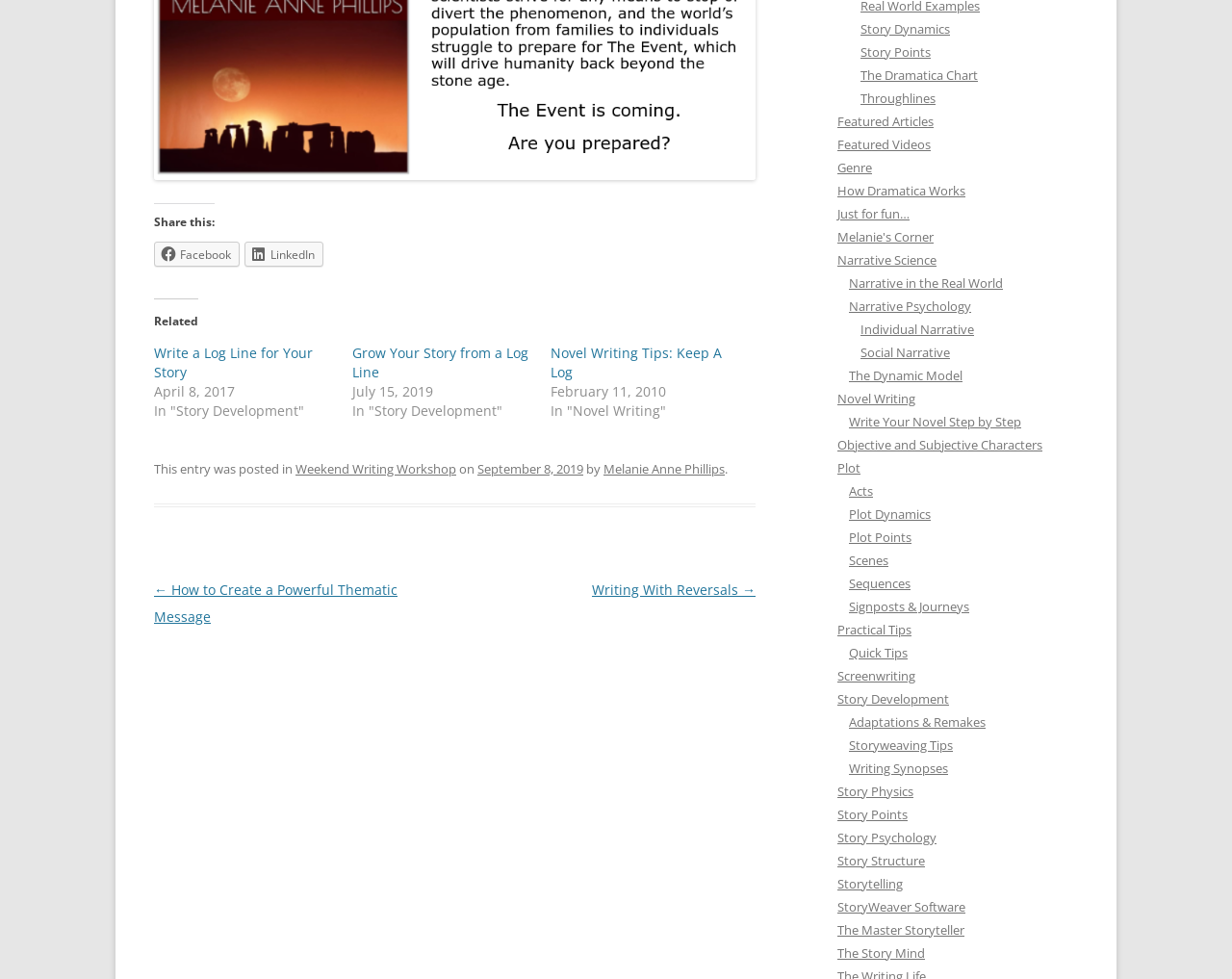Please find the bounding box coordinates of the clickable region needed to complete the following instruction: "Read 'Write a Log Line for Your Story'". The bounding box coordinates must consist of four float numbers between 0 and 1, i.e., [left, top, right, bottom].

[0.125, 0.351, 0.254, 0.389]